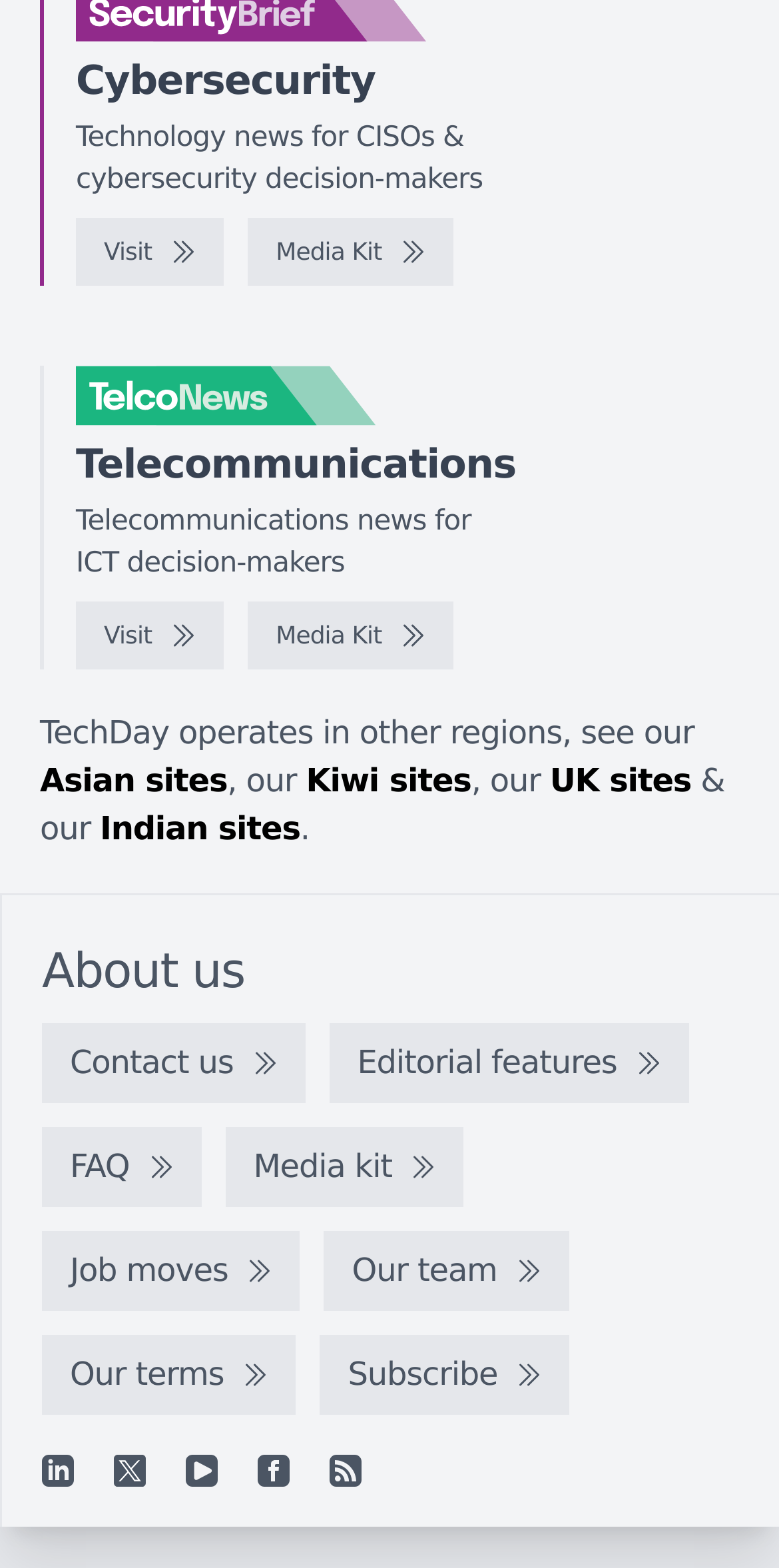Please identify the bounding box coordinates of the area that needs to be clicked to follow this instruction: "Subscribe".

[0.411, 0.852, 0.731, 0.903]